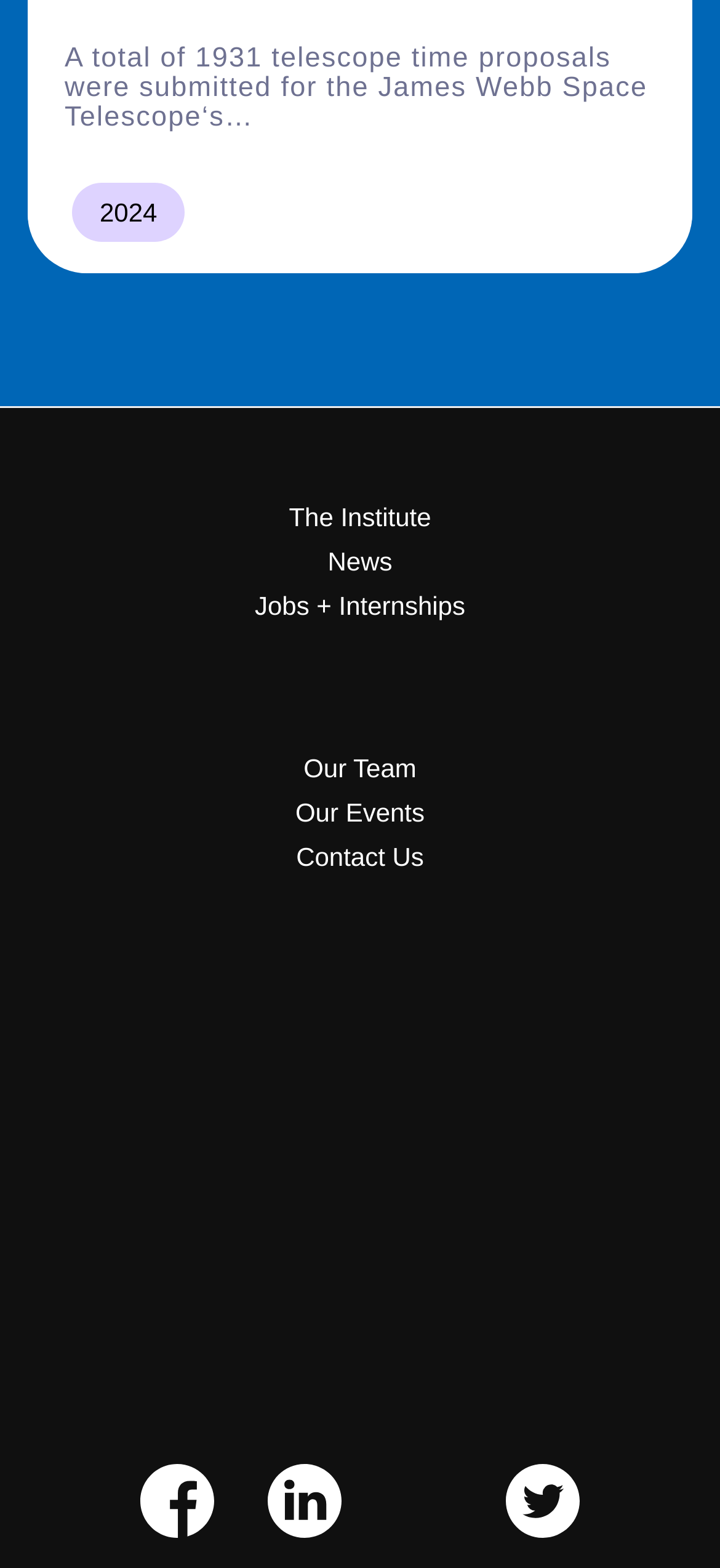Provide the bounding box coordinates of the UI element that matches the description: "Our Team".

[0.422, 0.48, 0.578, 0.499]